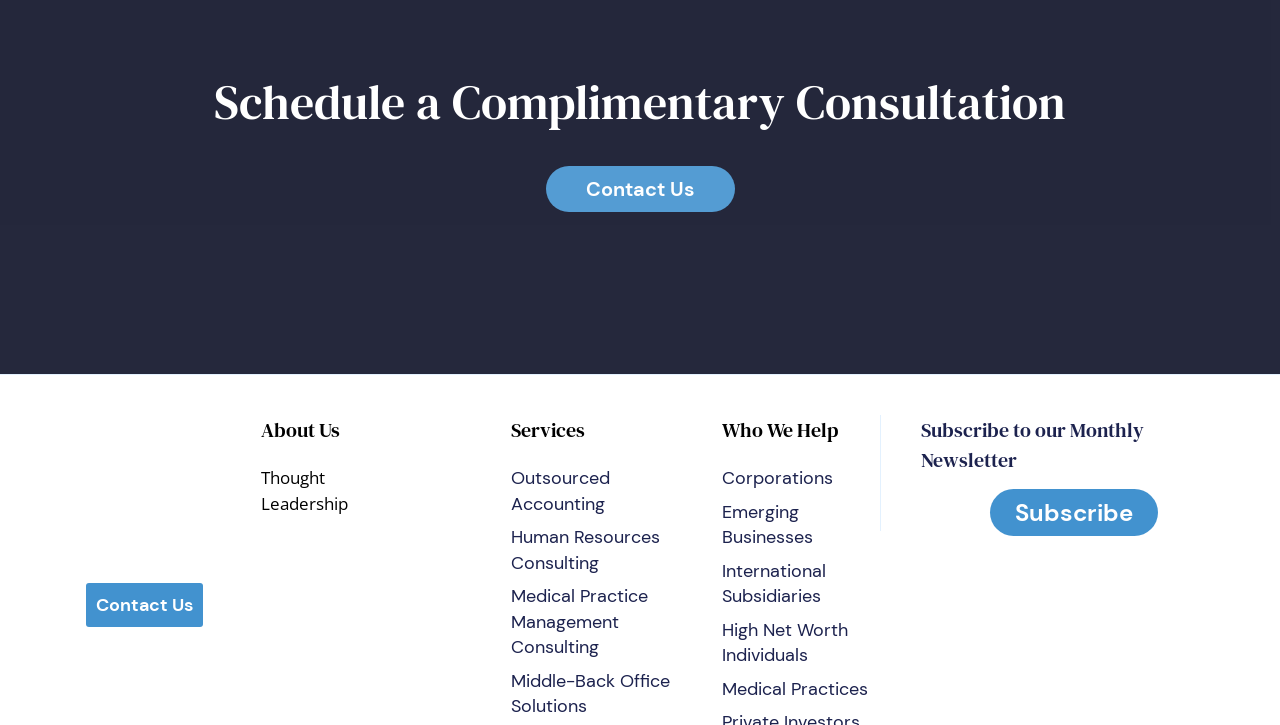Please determine the bounding box coordinates of the clickable area required to carry out the following instruction: "Contact us". The coordinates must be four float numbers between 0 and 1, represented as [left, top, right, bottom].

[0.426, 0.23, 0.574, 0.293]